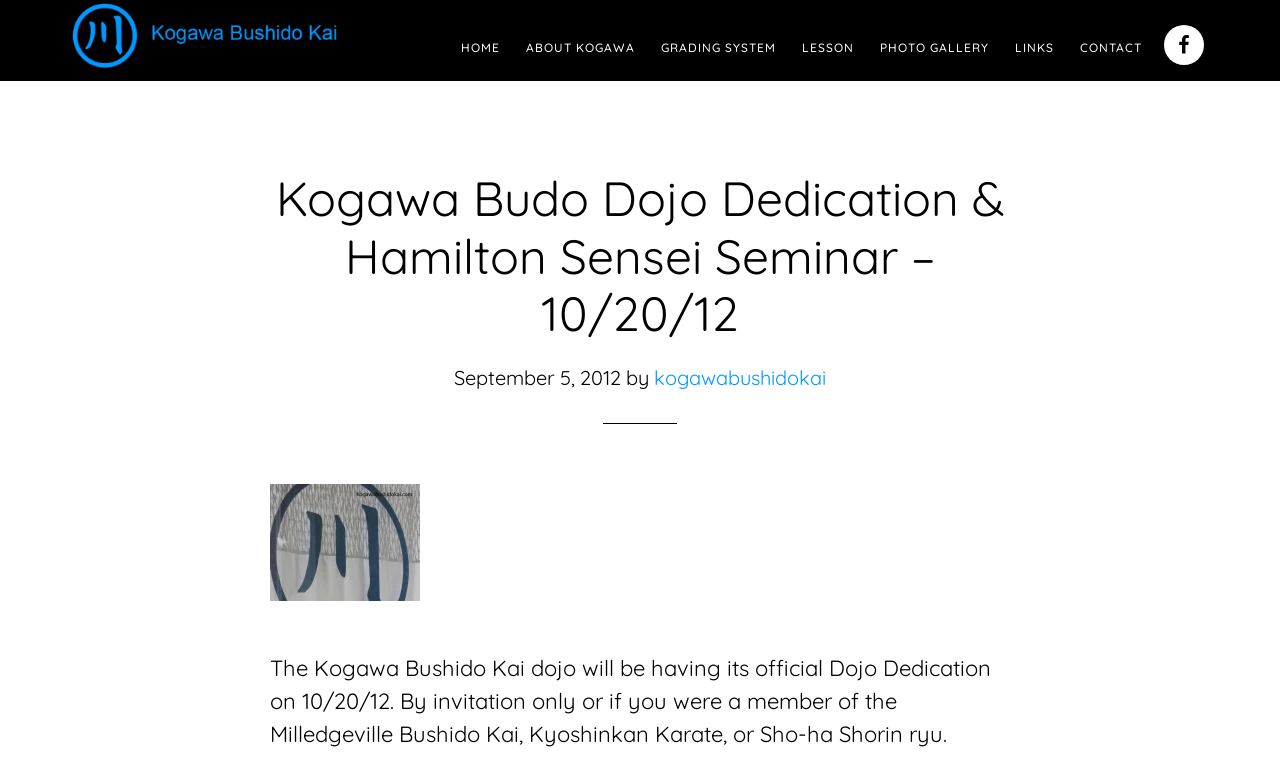Determine the coordinates of the bounding box that should be clicked to complete the instruction: "learn about kogawa bushido kai". The coordinates should be represented by four float numbers between 0 and 1: [left, top, right, bottom].

[0.511, 0.482, 0.645, 0.515]